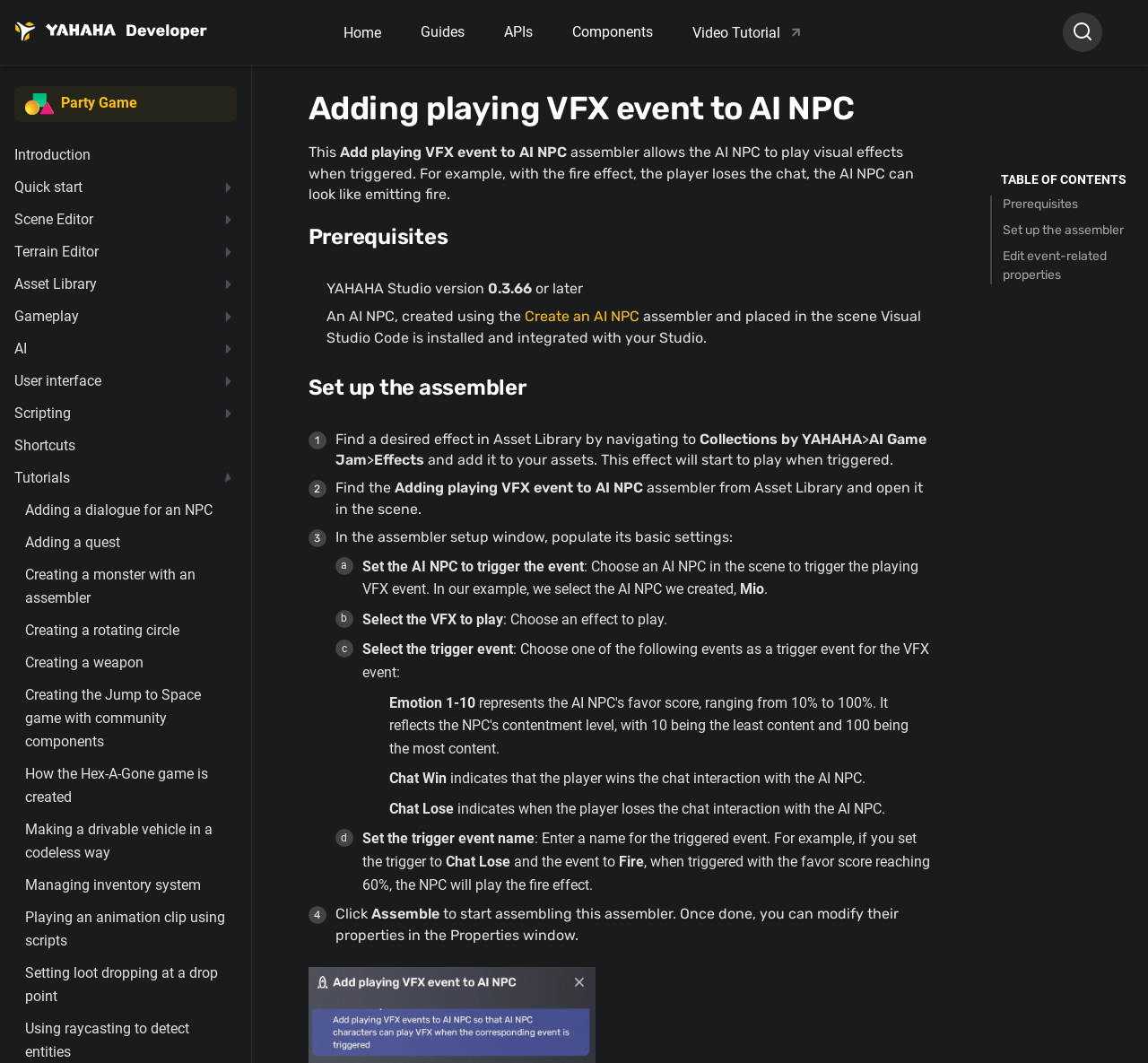Pinpoint the bounding box coordinates of the element you need to click to execute the following instruction: "Click on YAHAHA". The bounding box should be represented by four float numbers between 0 and 1, in the format [left, top, right, bottom].

[0.009, 0.02, 0.035, 0.041]